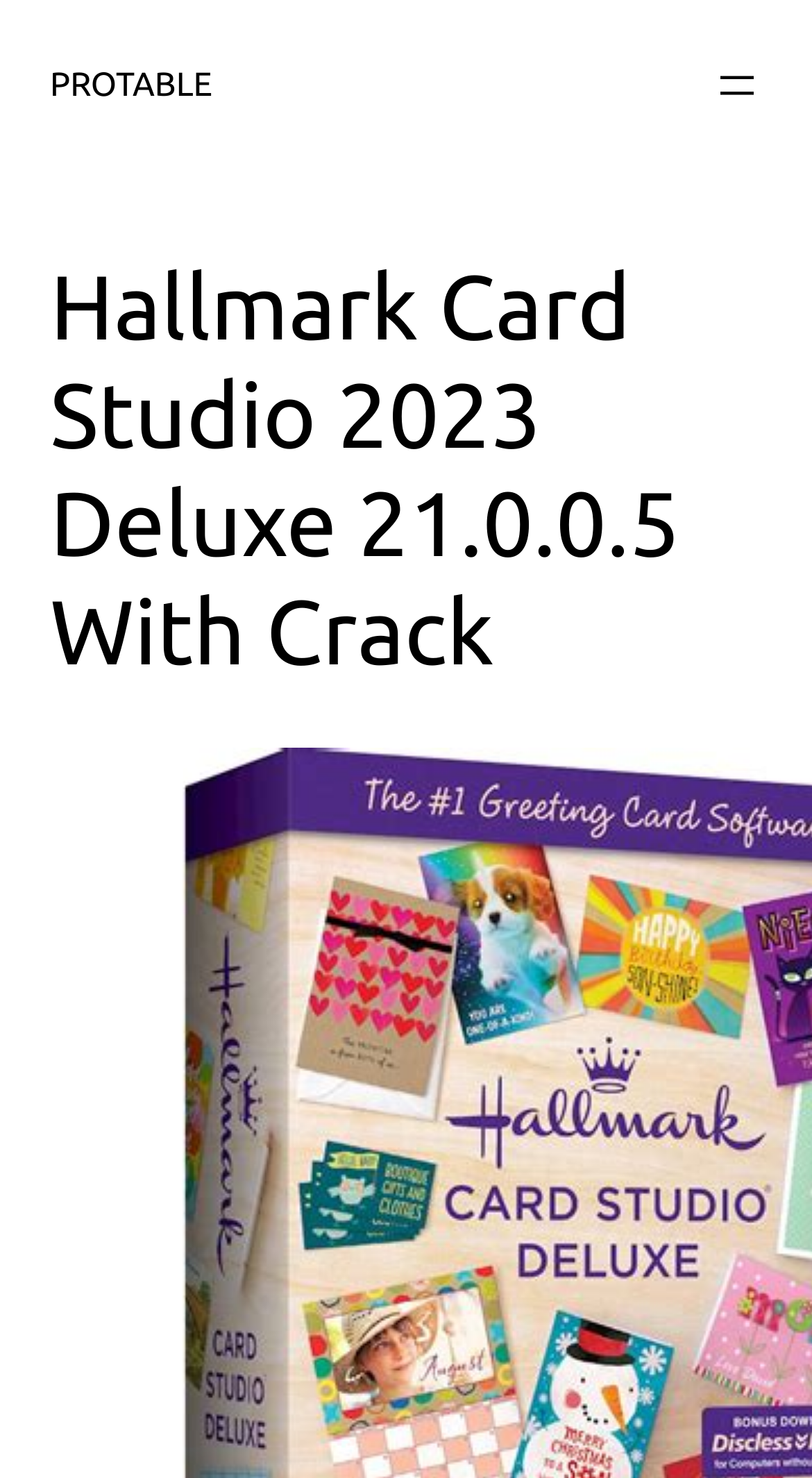Locate the primary heading on the webpage and return its text.

Hallmark Card Studio 2023 Deluxe 21.0.0.5 With Crack